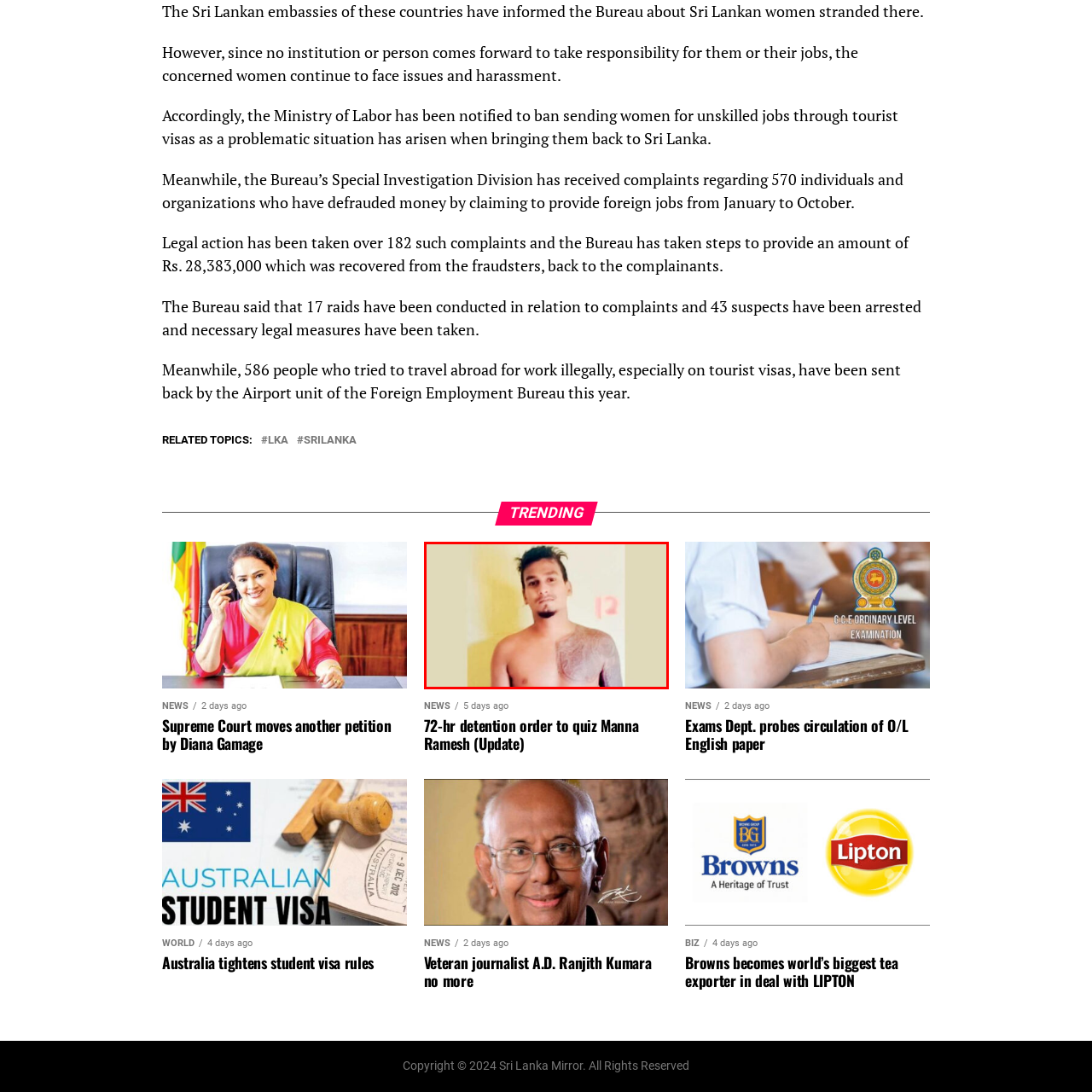Please scrutinize the image marked by the red boundary and answer the question that follows with a detailed explanation, using the image as evidence: 
Is the man in the image wearing a shirt?

The question asks if the man in the image is wearing a shirt. According to the caption, the man is dressed casually with no shirt, allowing his tattoo to be prominently displayed. Hence, the answer is no.